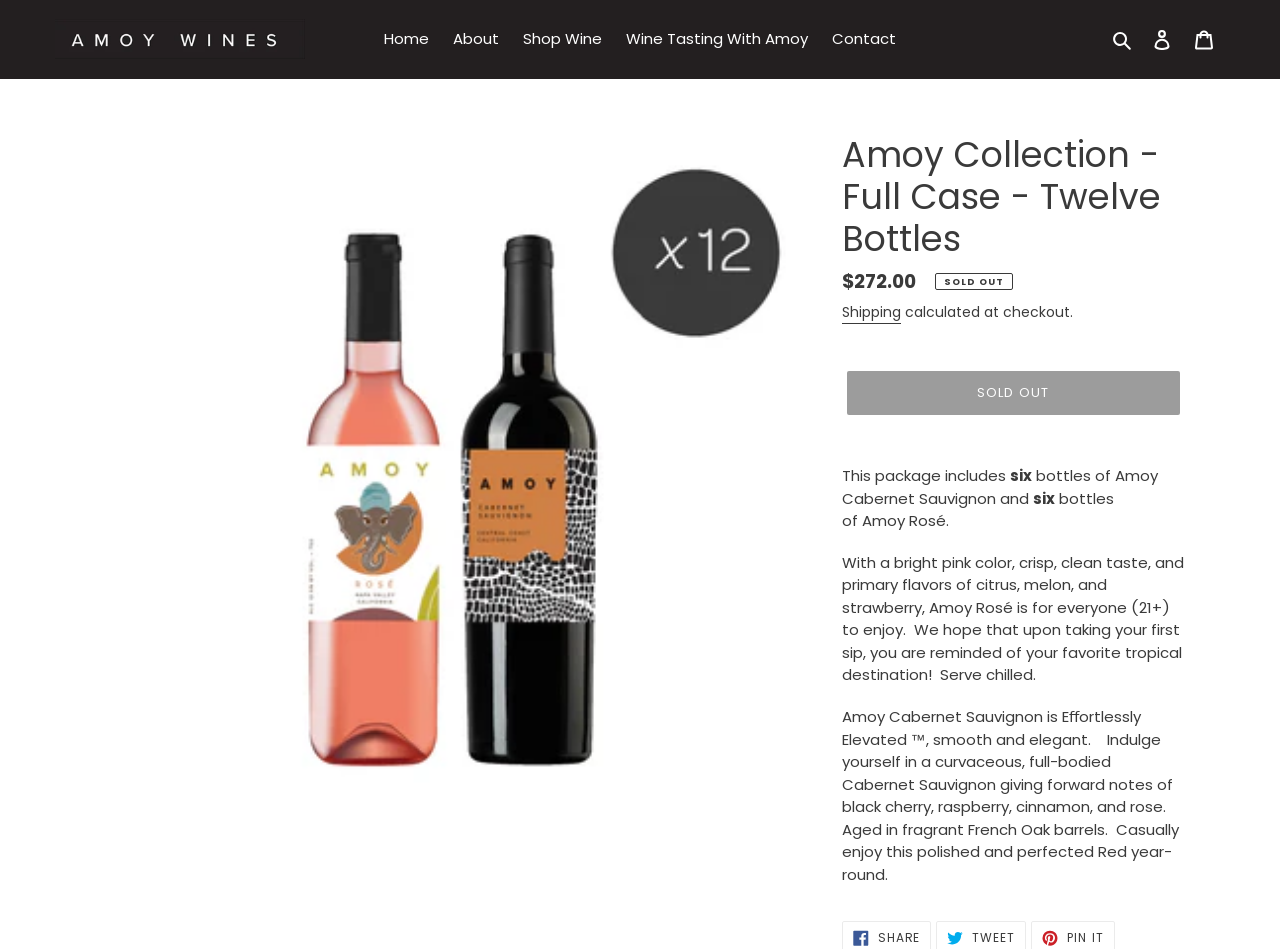Can you specify the bounding box coordinates of the area that needs to be clicked to fulfill the following instruction: "Click on the 'What We Do' link"?

None